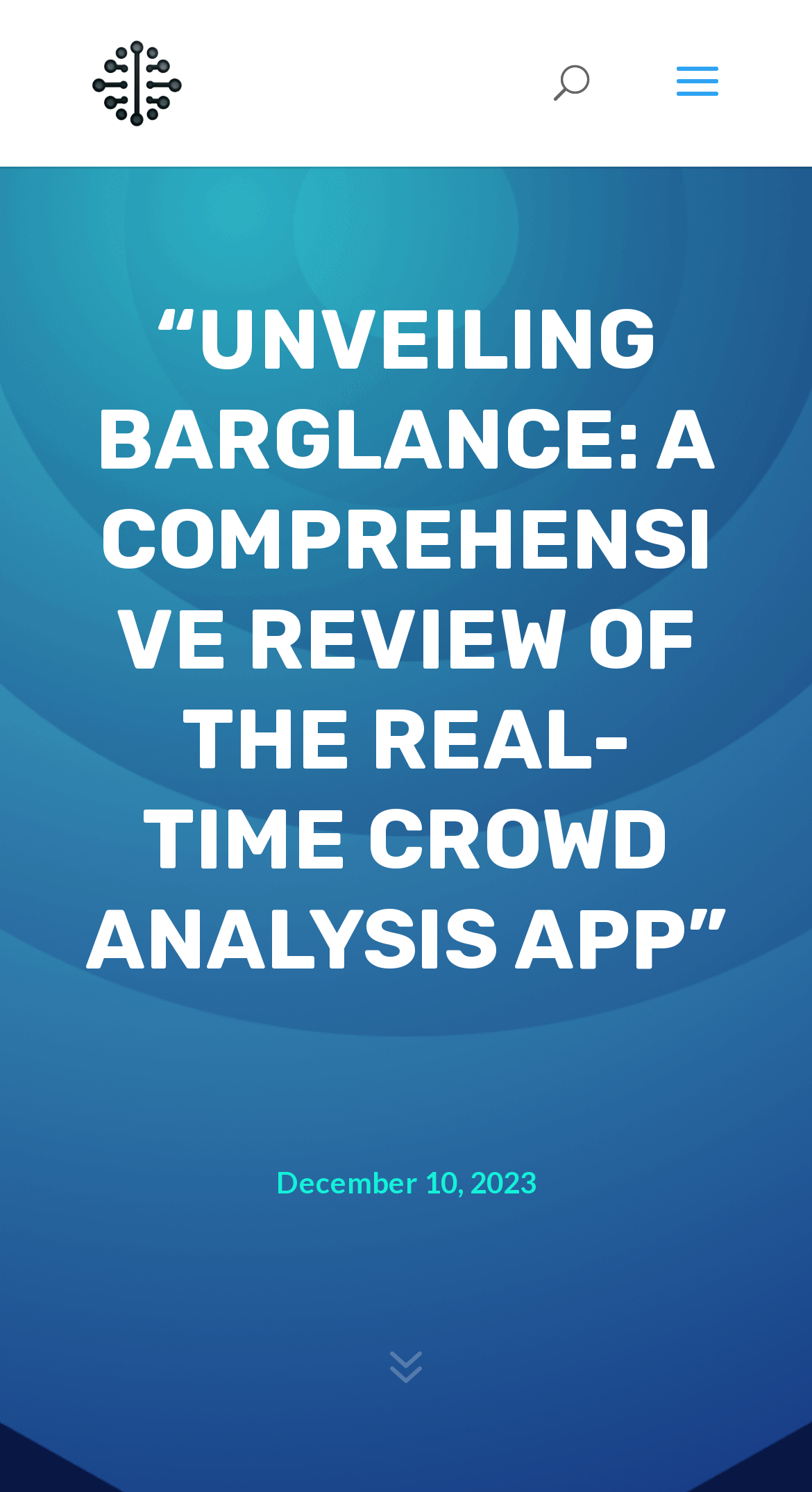What is the date of the article?
Give a one-word or short phrase answer based on the image.

December 10, 2023